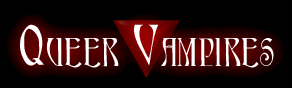Please answer the following question using a single word or phrase: What is the theme of the text?

Vampire